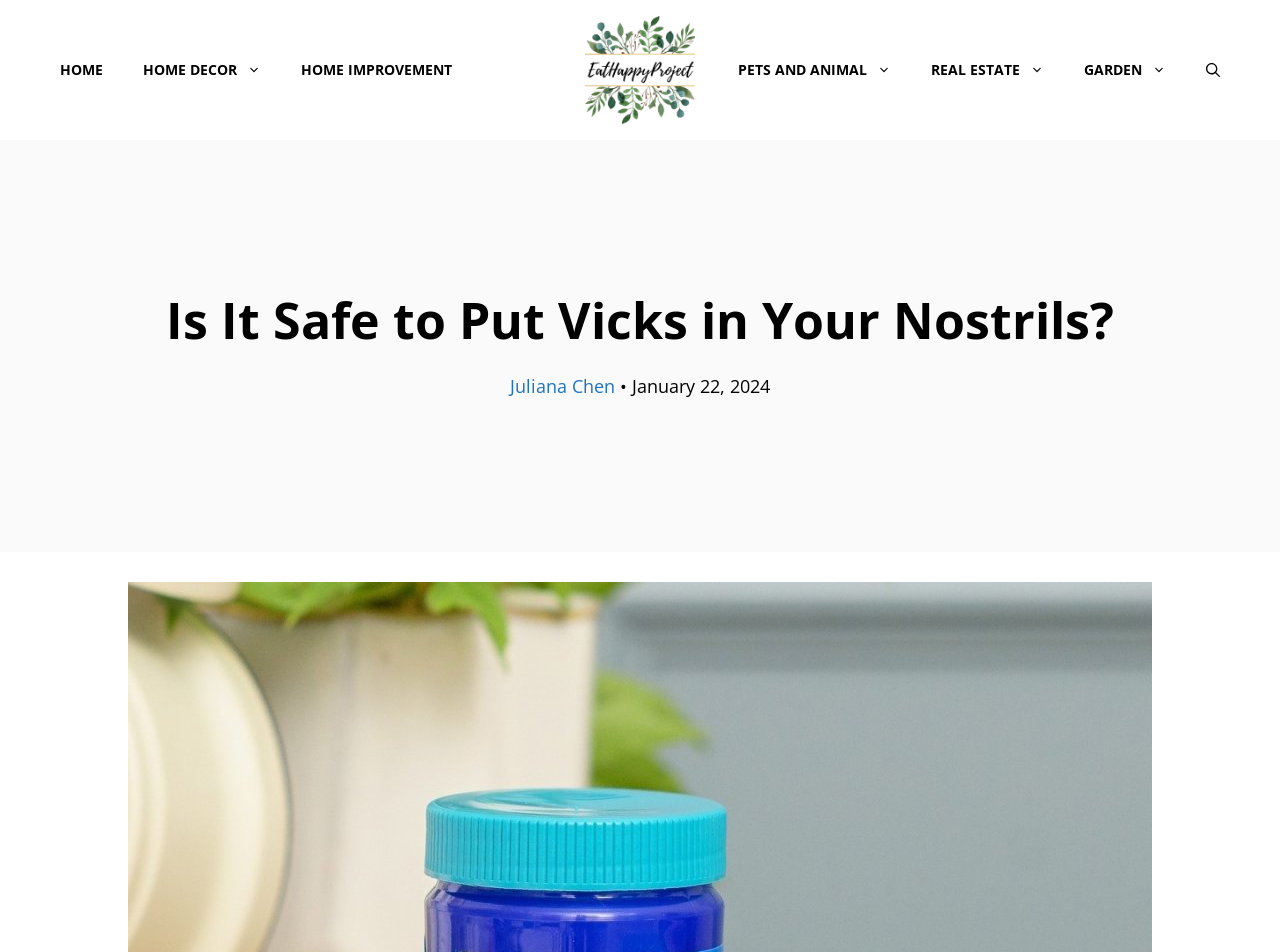Predict the bounding box coordinates for the UI element described as: "Home". The coordinates should be four float numbers between 0 and 1, presented as [left, top, right, bottom].

[0.031, 0.042, 0.096, 0.105]